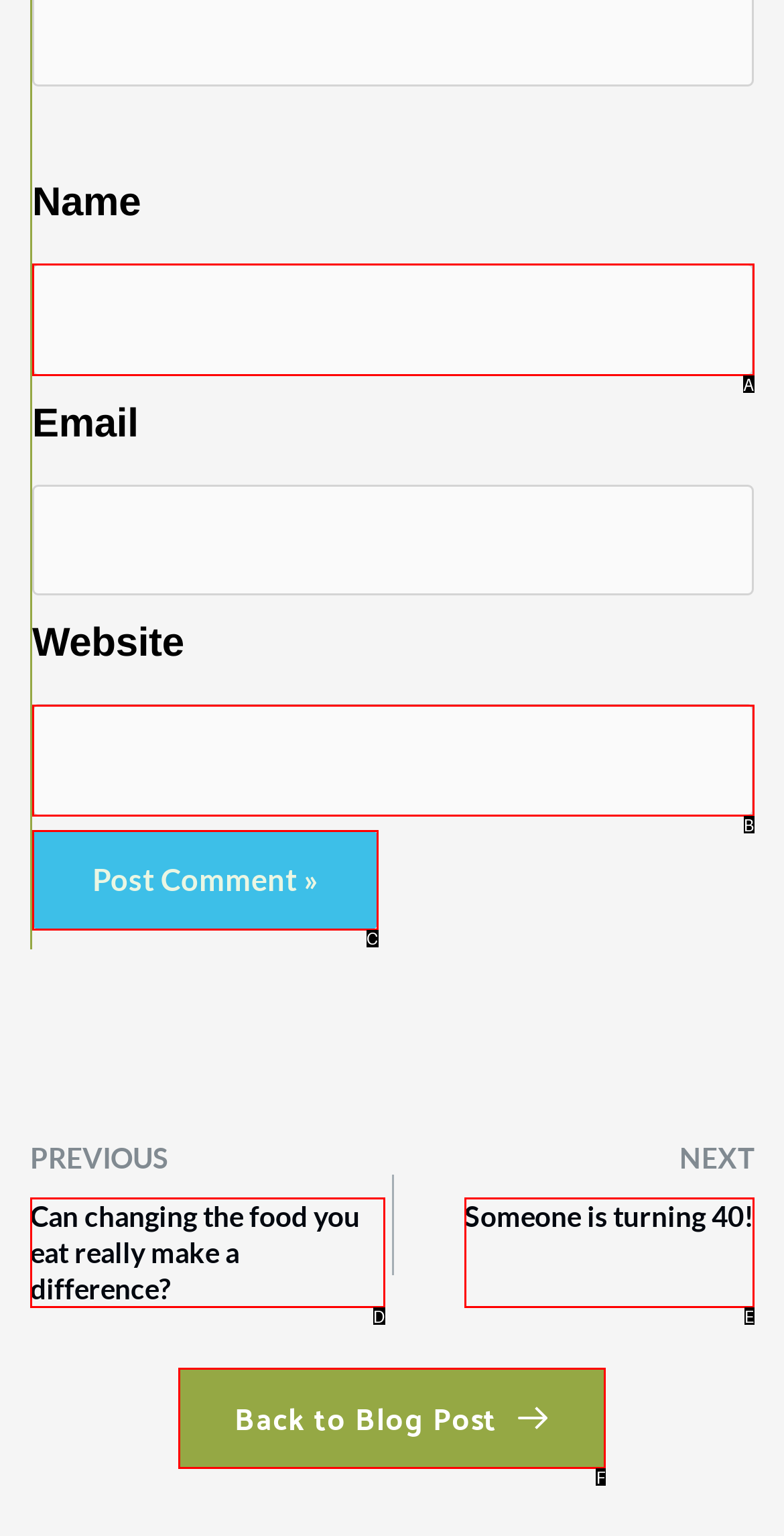Based on the provided element description: name="submit" value="Post Comment »", identify the best matching HTML element. Respond with the corresponding letter from the options shown.

C